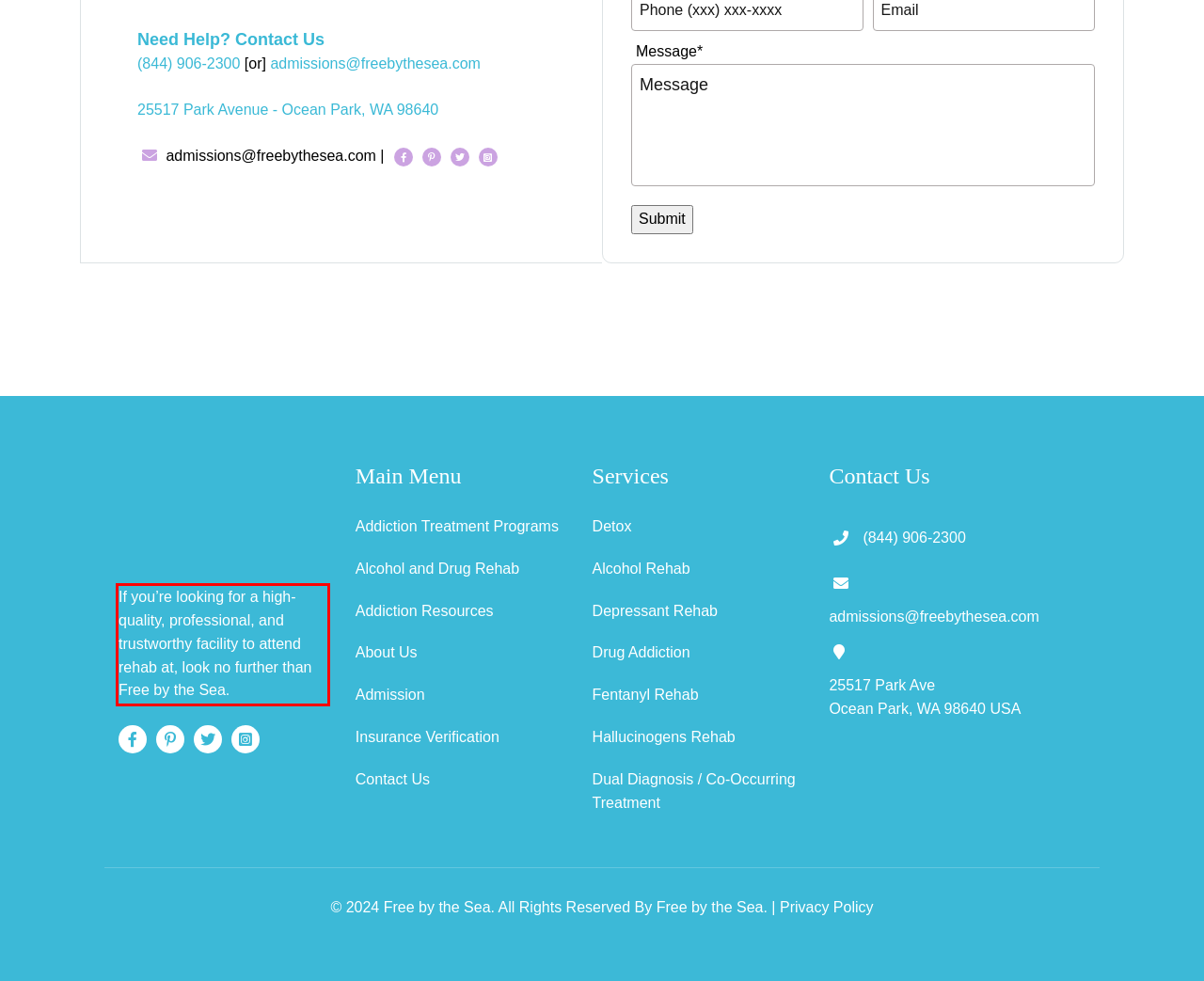Please perform OCR on the text within the red rectangle in the webpage screenshot and return the text content.

If you’re looking for a high-quality, professional, and trustworthy facility to attend rehab at, look no further than Free by the Sea.